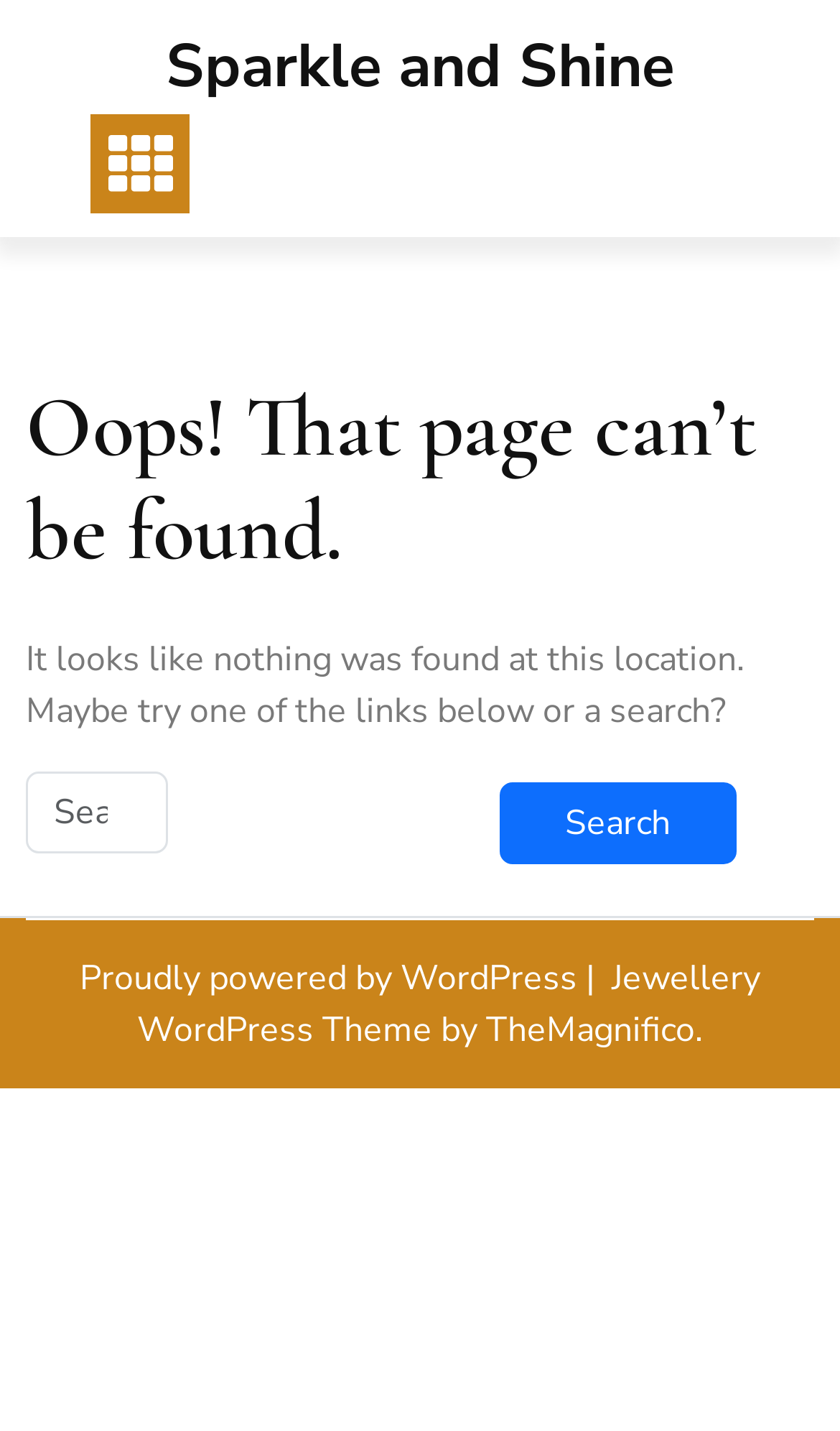Given the description of a UI element: "Sparkle and Shine", identify the bounding box coordinates of the matching element in the webpage screenshot.

[0.197, 0.018, 0.803, 0.075]